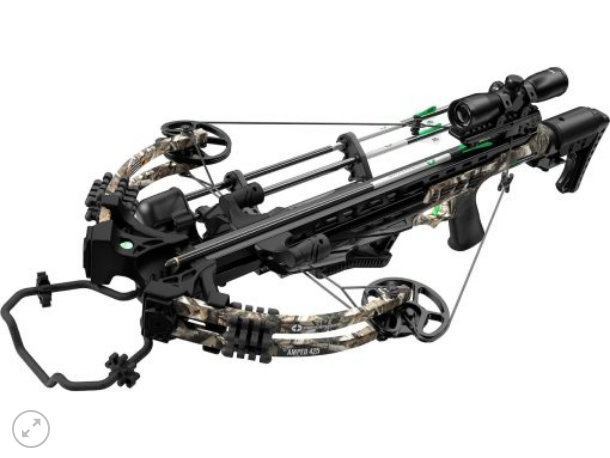What is the primary color of the crossbow's finish?
Please craft a detailed and exhaustive response to the question.

The caption describes the crossbow as having a sleek, modern design with a predominantly black finish, which suggests that the primary color of the crossbow's finish is black.